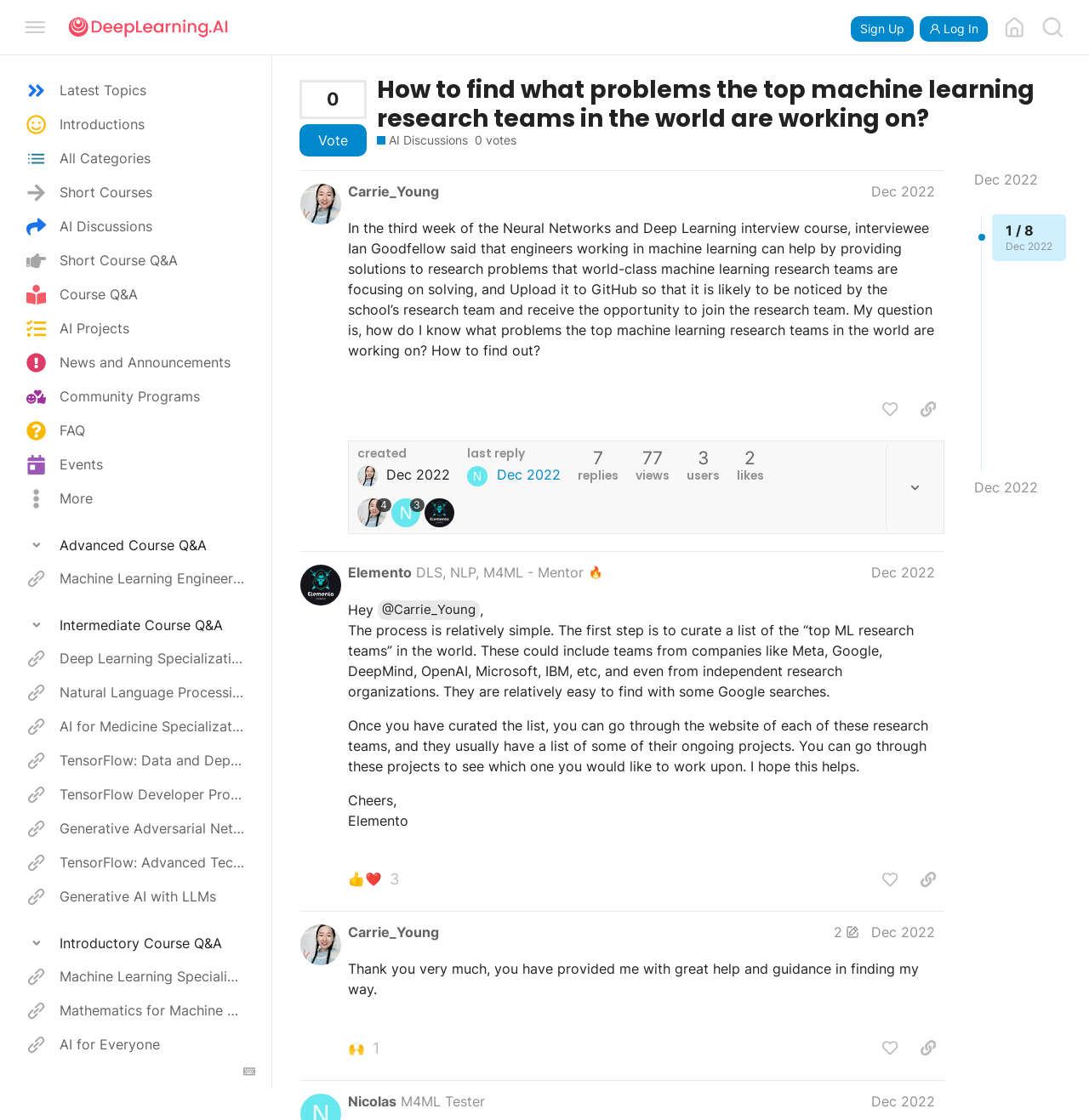Identify the bounding box coordinates of the section to be clicked to complete the task described by the following instruction: "Read the full text of this publication". The coordinates should be four float numbers between 0 and 1, formatted as [left, top, right, bottom].

None